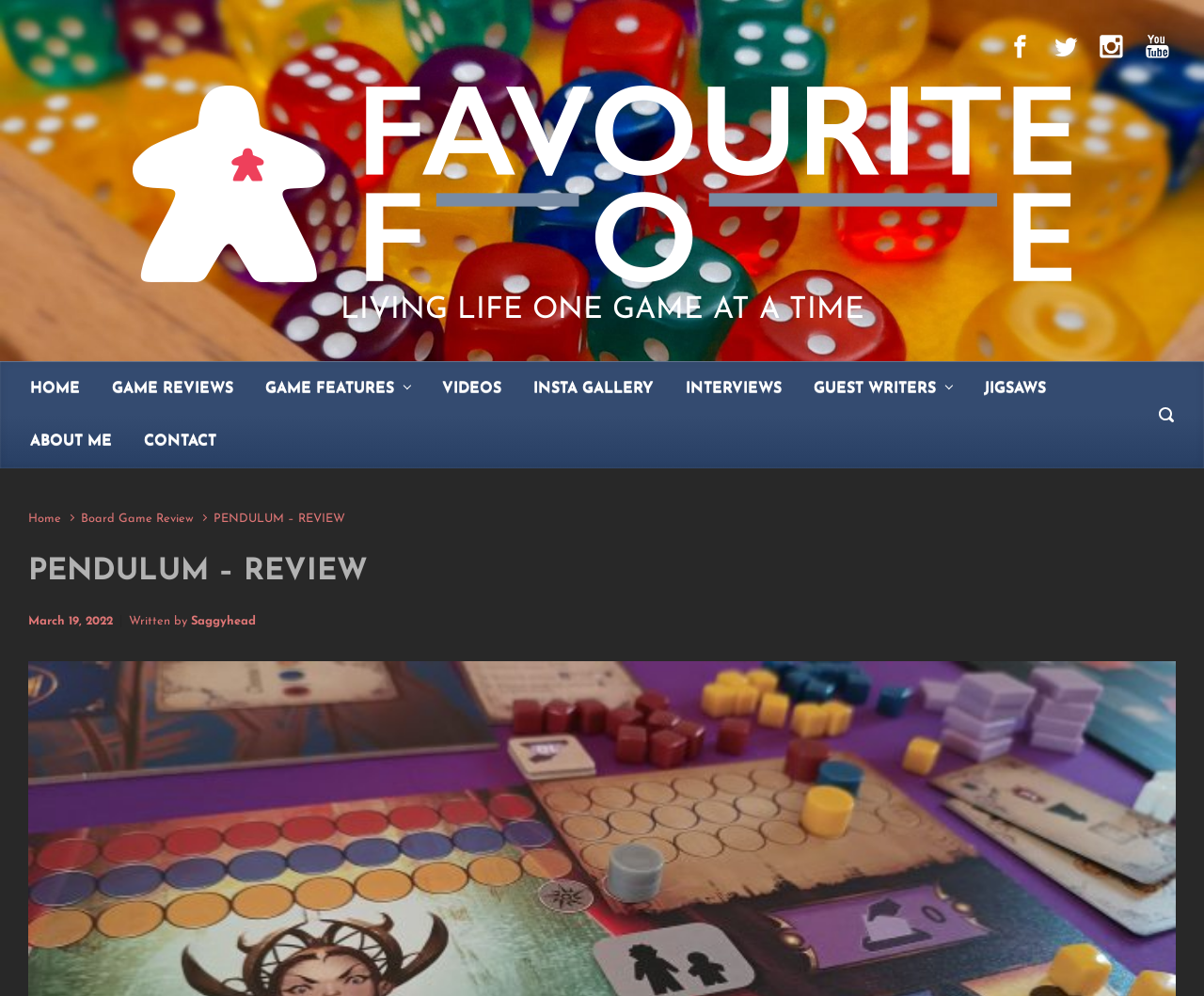What is the name of the reviewer?
Please respond to the question with a detailed and thorough explanation.

I found the answer by looking at the static text 'Written by' and the link next to it, which is 'Saggyhead'.